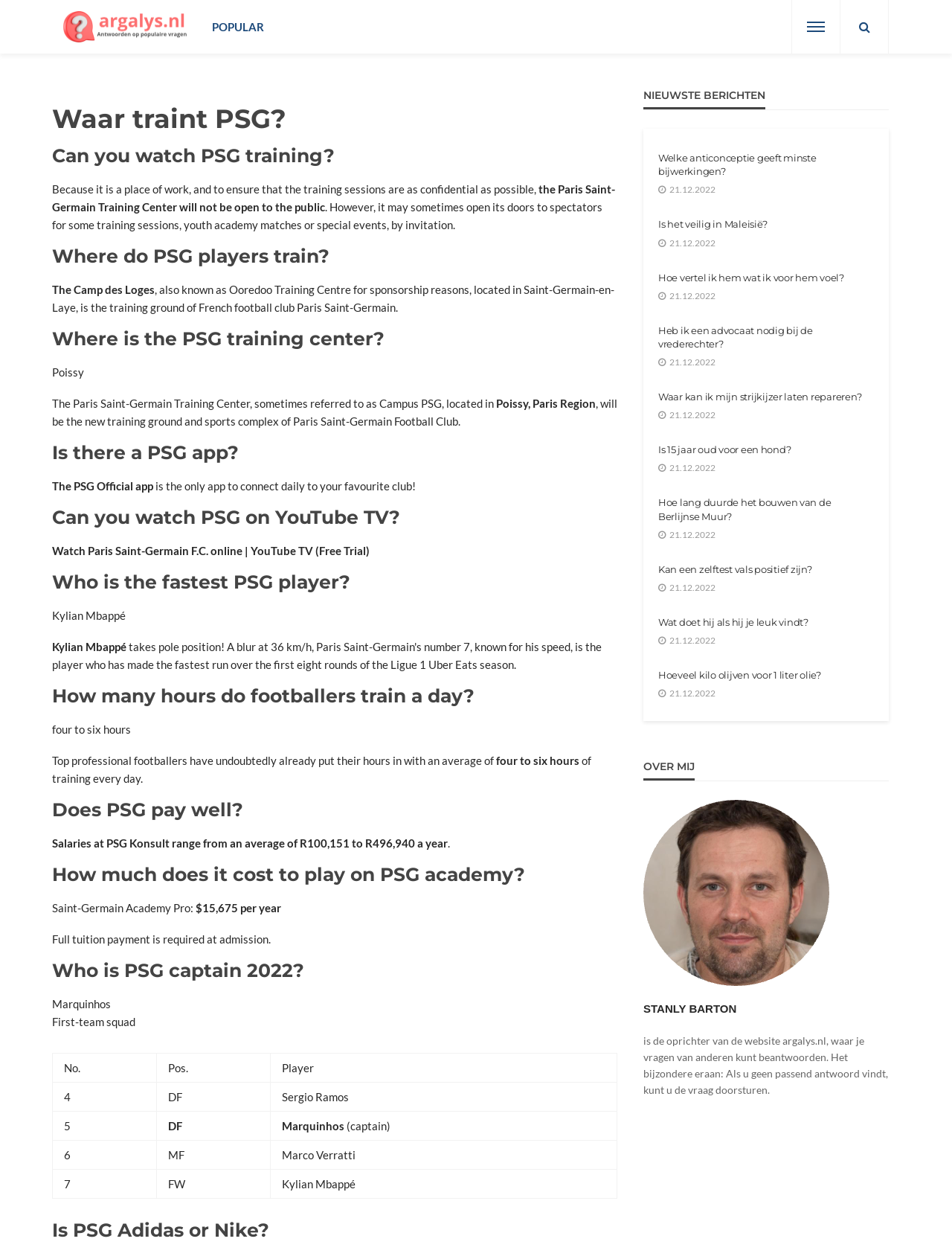What is the name of the PSG app?
Kindly answer the question with as much detail as you can.

I found the answer by looking at the heading 'Is there a PSG app?' and the corresponding static text 'The PSG Official app'.